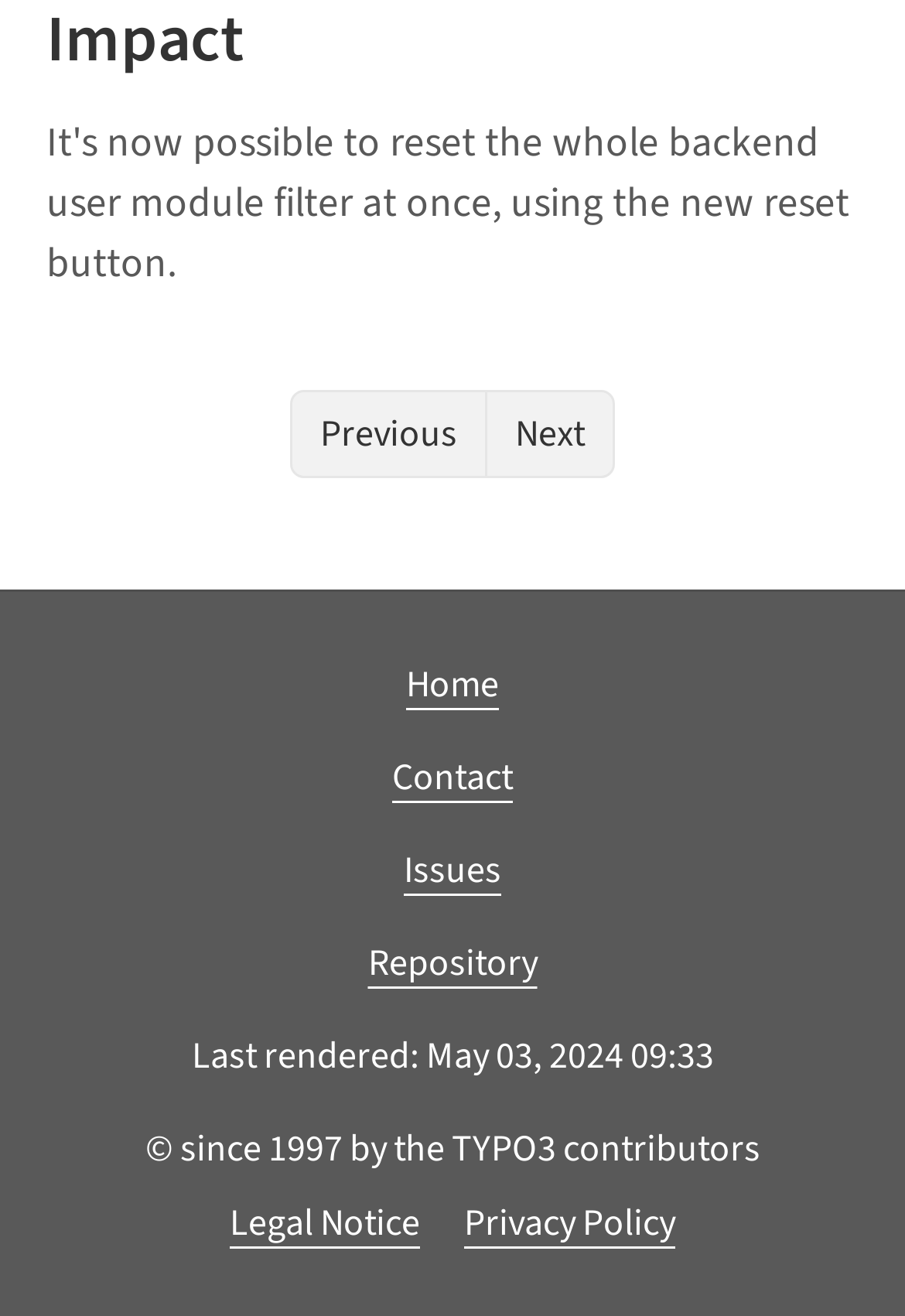Locate the bounding box coordinates of the element that should be clicked to fulfill the instruction: "view issues".

[0.446, 0.642, 0.554, 0.68]